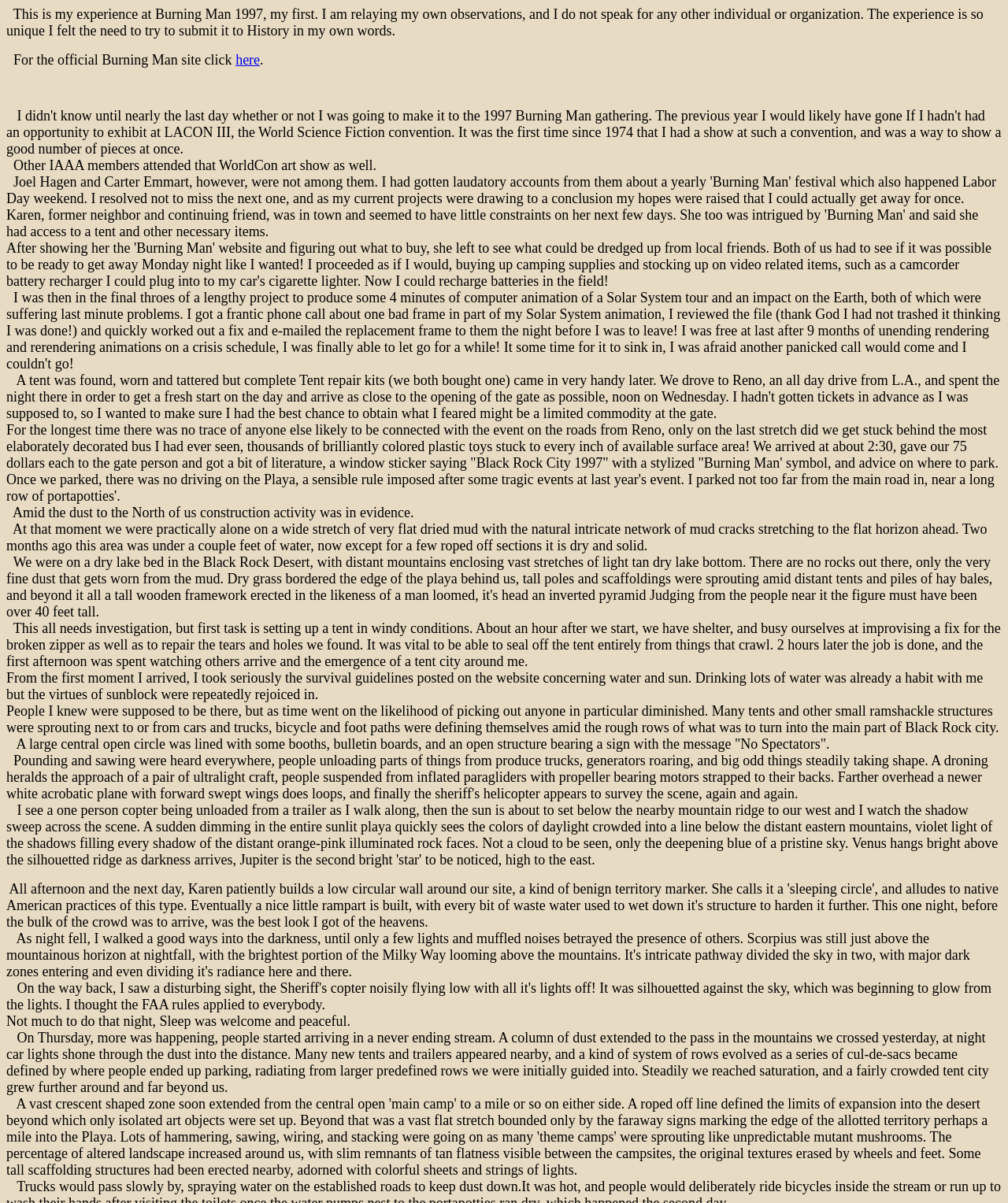What was the author's main concern when setting up their tent?
Ensure your answer is thorough and detailed.

The author mentions 'setting up a tent in windy conditions' and 'busy ourselves at improvising a fix for the broken zipper as well as to repair the tears and holes we found', indicating that the wind was a significant challenge when setting up their tent.